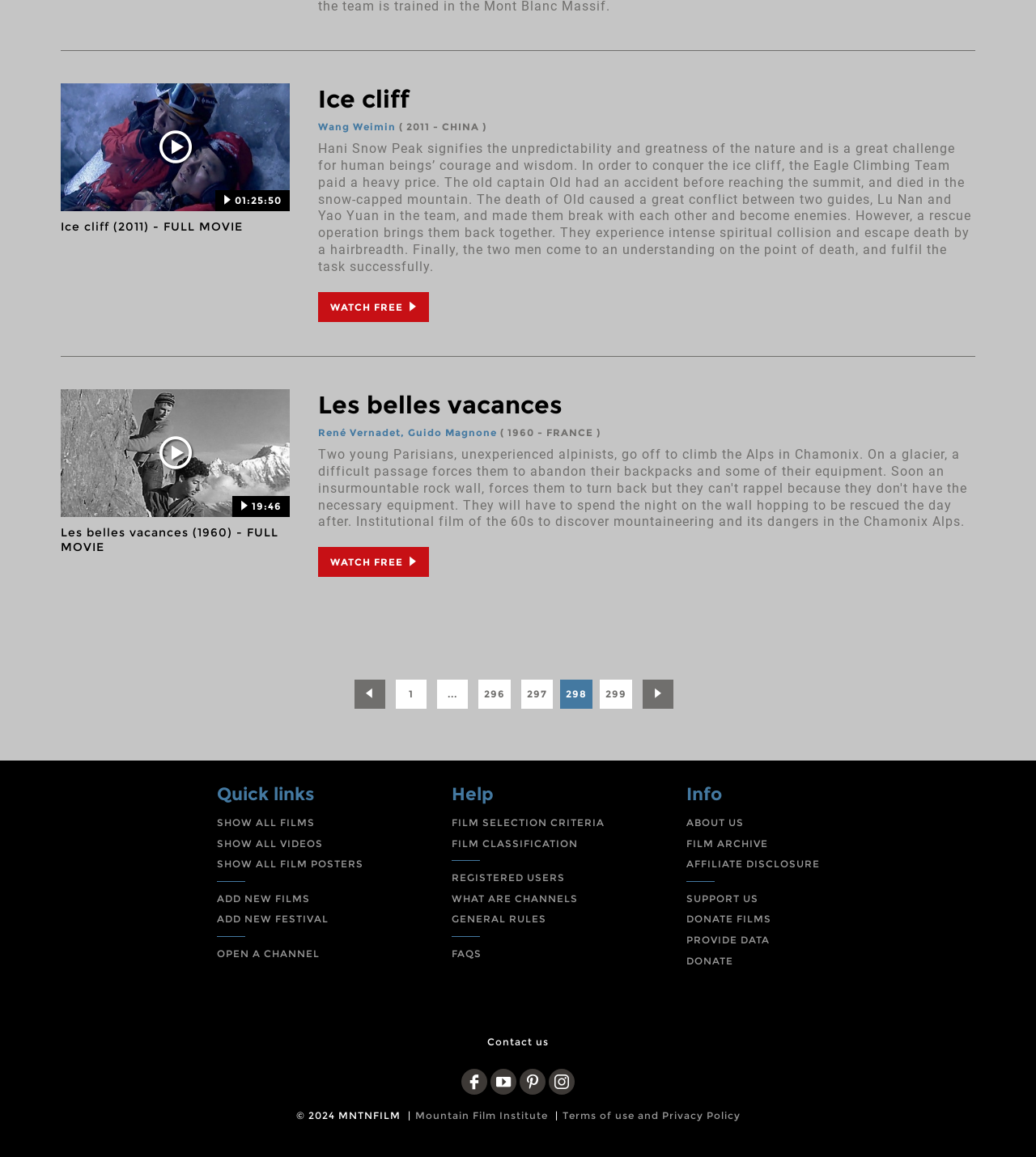Determine the bounding box coordinates for the area that needs to be clicked to fulfill this task: "Go to page 297". The coordinates must be given as four float numbers between 0 and 1, i.e., [left, top, right, bottom].

[0.503, 0.588, 0.534, 0.613]